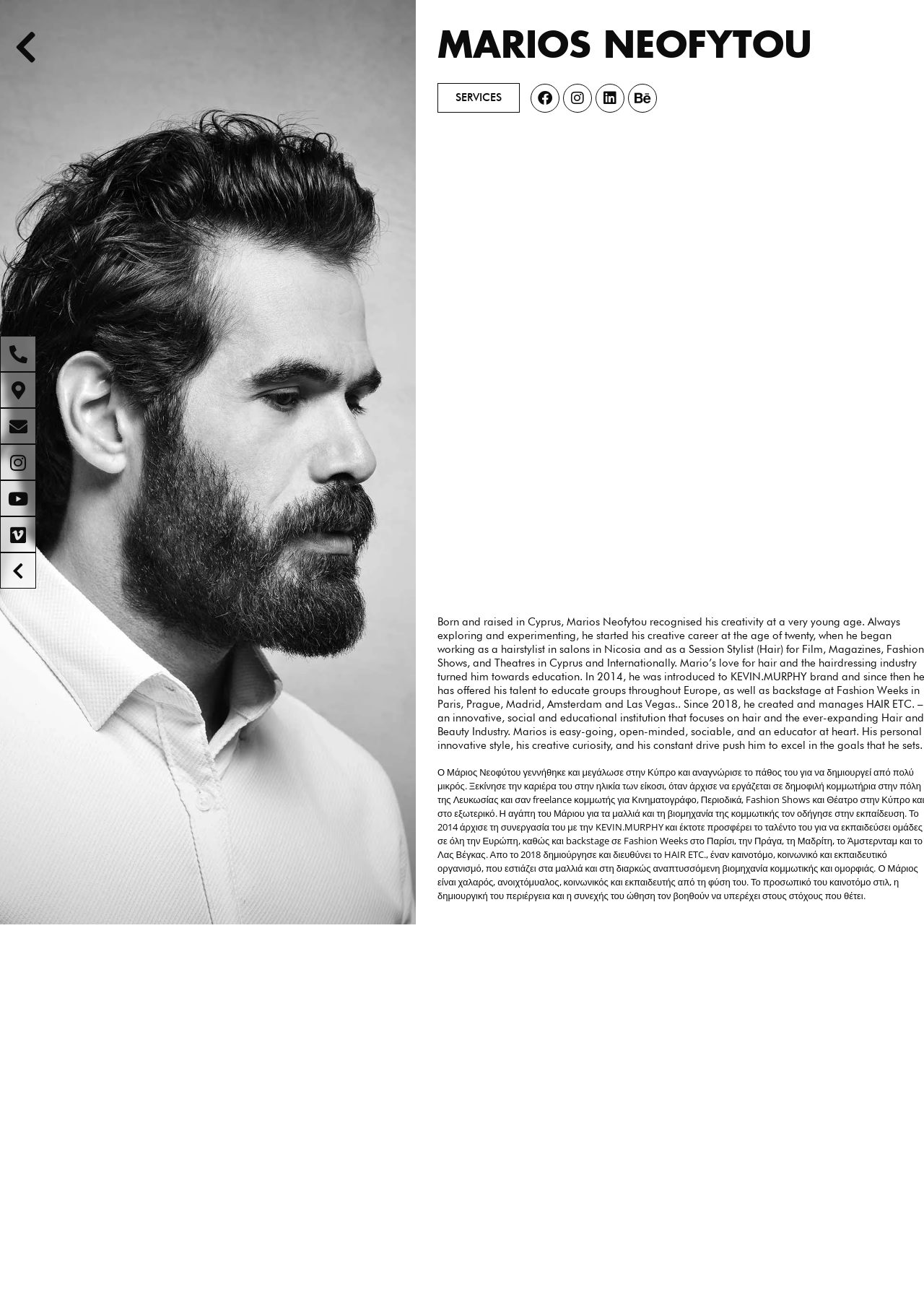Identify the bounding box coordinates for the UI element described as: "Vimeo". The coordinates should be provided as four floats between 0 and 1: [left, top, right, bottom].

[0.0, 0.4, 0.039, 0.428]